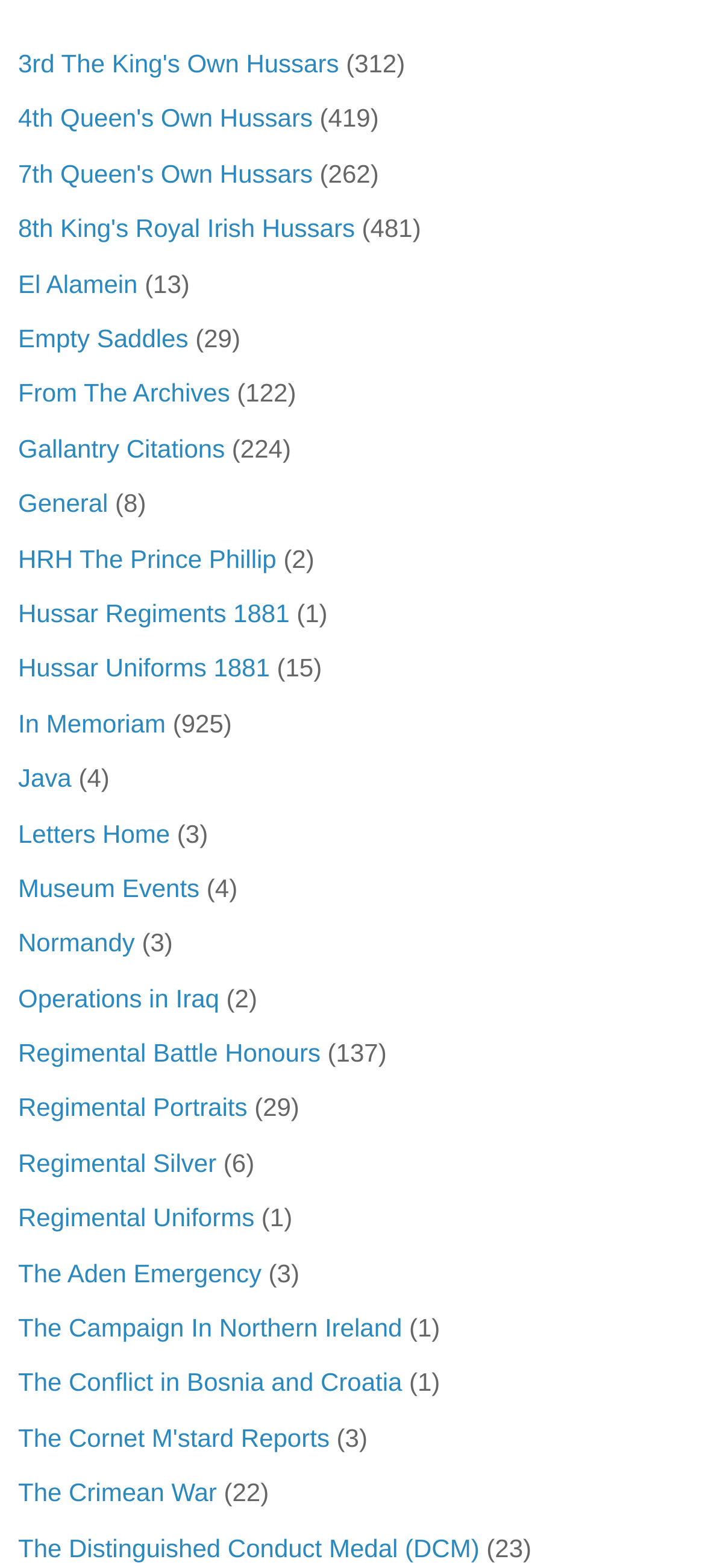What is the main topic of this webpage?
Answer with a single word or short phrase according to what you see in the image.

Hussar Regiments